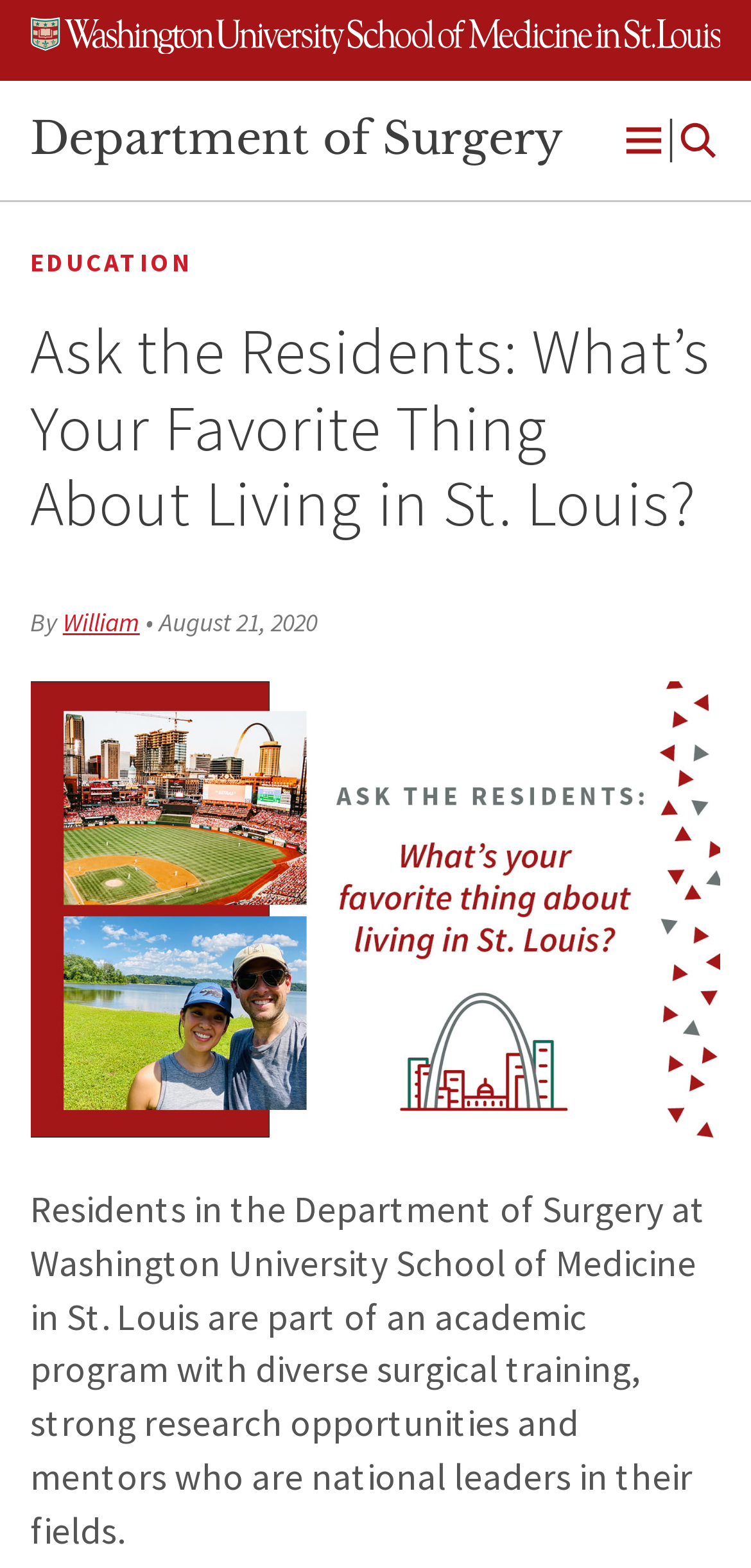Please determine the main heading text of this webpage.

Ask the Residents: What’s Your Favorite Thing About Living in St. Louis?